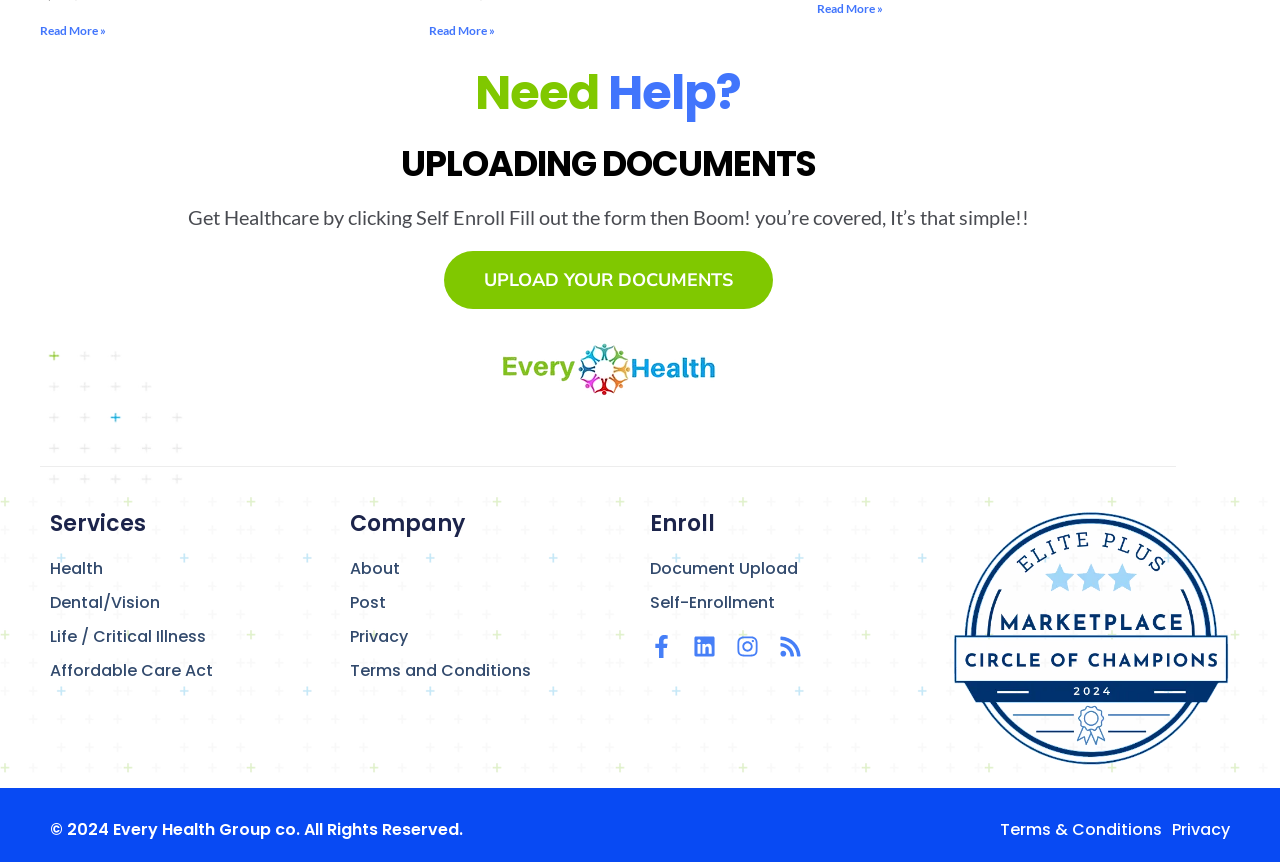Determine the coordinates of the bounding box that should be clicked to complete the instruction: "Learn about Health services". The coordinates should be represented by four float numbers between 0 and 1: [left, top, right, bottom].

[0.039, 0.646, 0.258, 0.674]